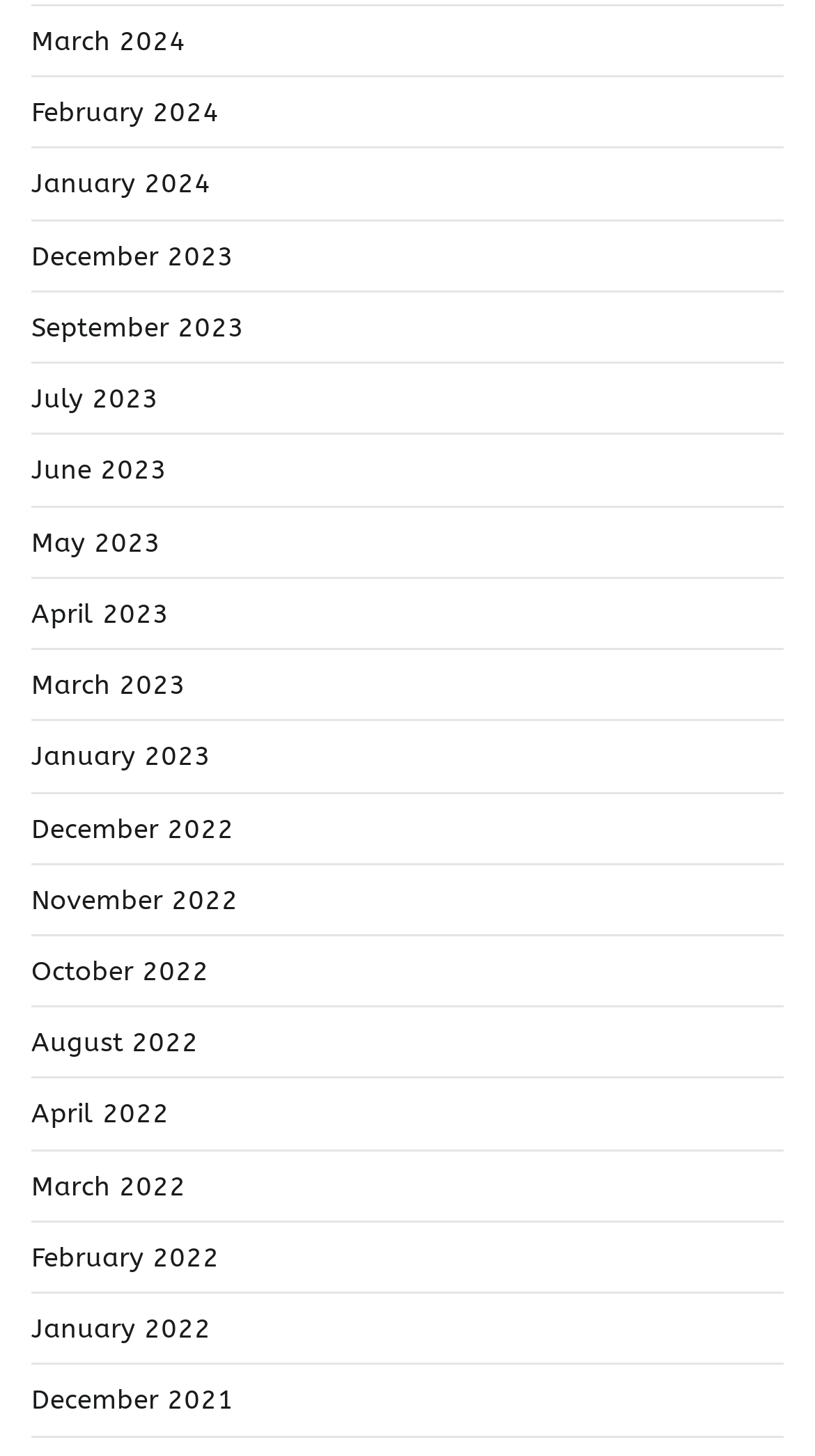By analyzing the image, answer the following question with a detailed response: How many months are listed in 2023?

I counted the number of links that correspond to months in 2023, which are 'January 2023', 'April 2023', 'May 2023', 'June 2023', and 'July 2023', resulting in a total of 5 months.